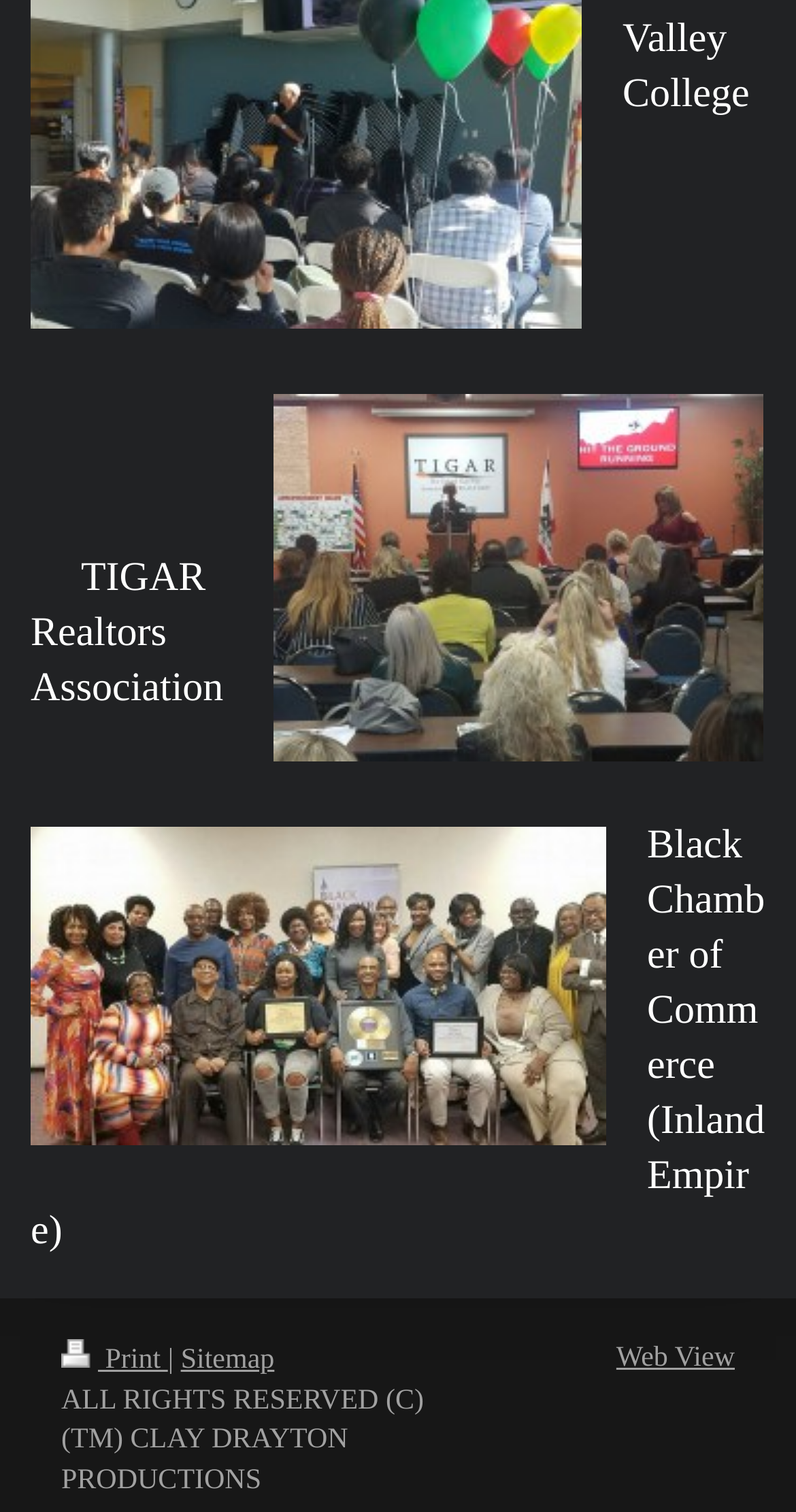Carefully examine the image and provide an in-depth answer to the question: What is the purpose of the 'Print' link?

The 'Print' link is located at the bottom of the webpage and its purpose is to allow users to print the webpage content.